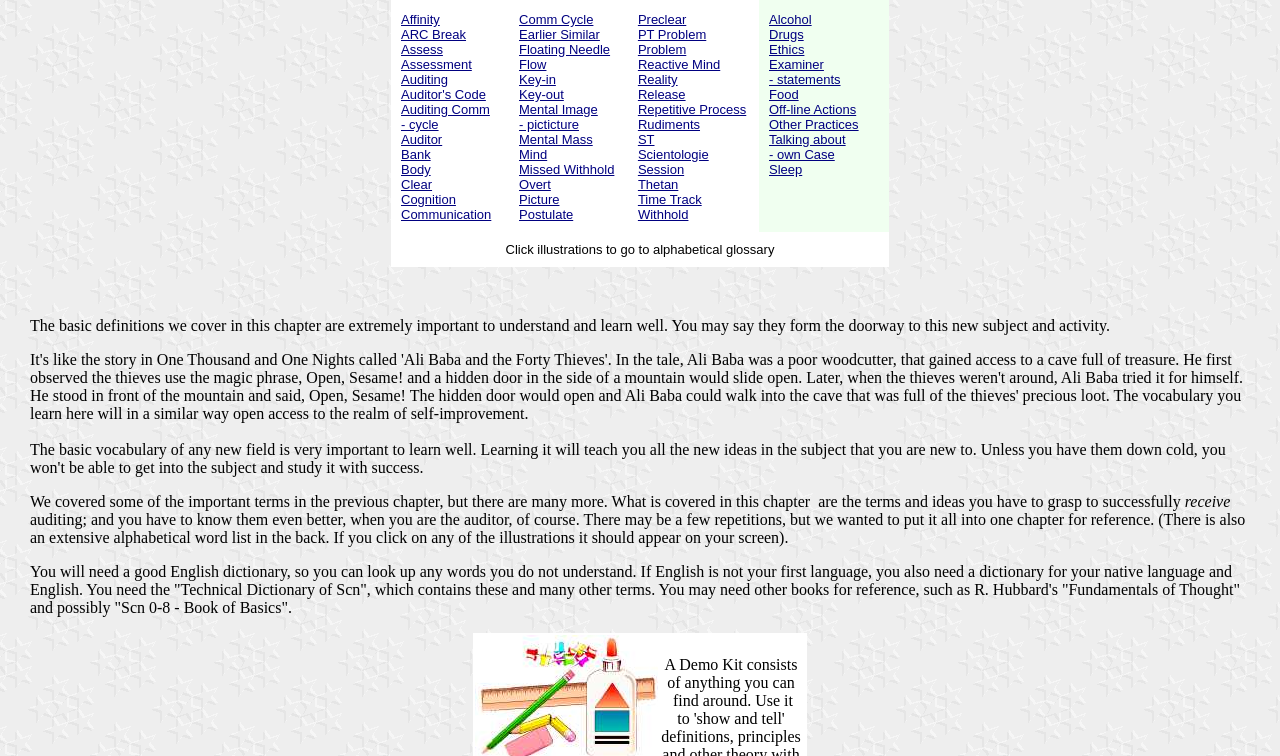Predict the bounding box coordinates for the UI element described as: "Preclear". The coordinates should be four float numbers between 0 and 1, presented as [left, top, right, bottom].

[0.498, 0.013, 0.536, 0.036]